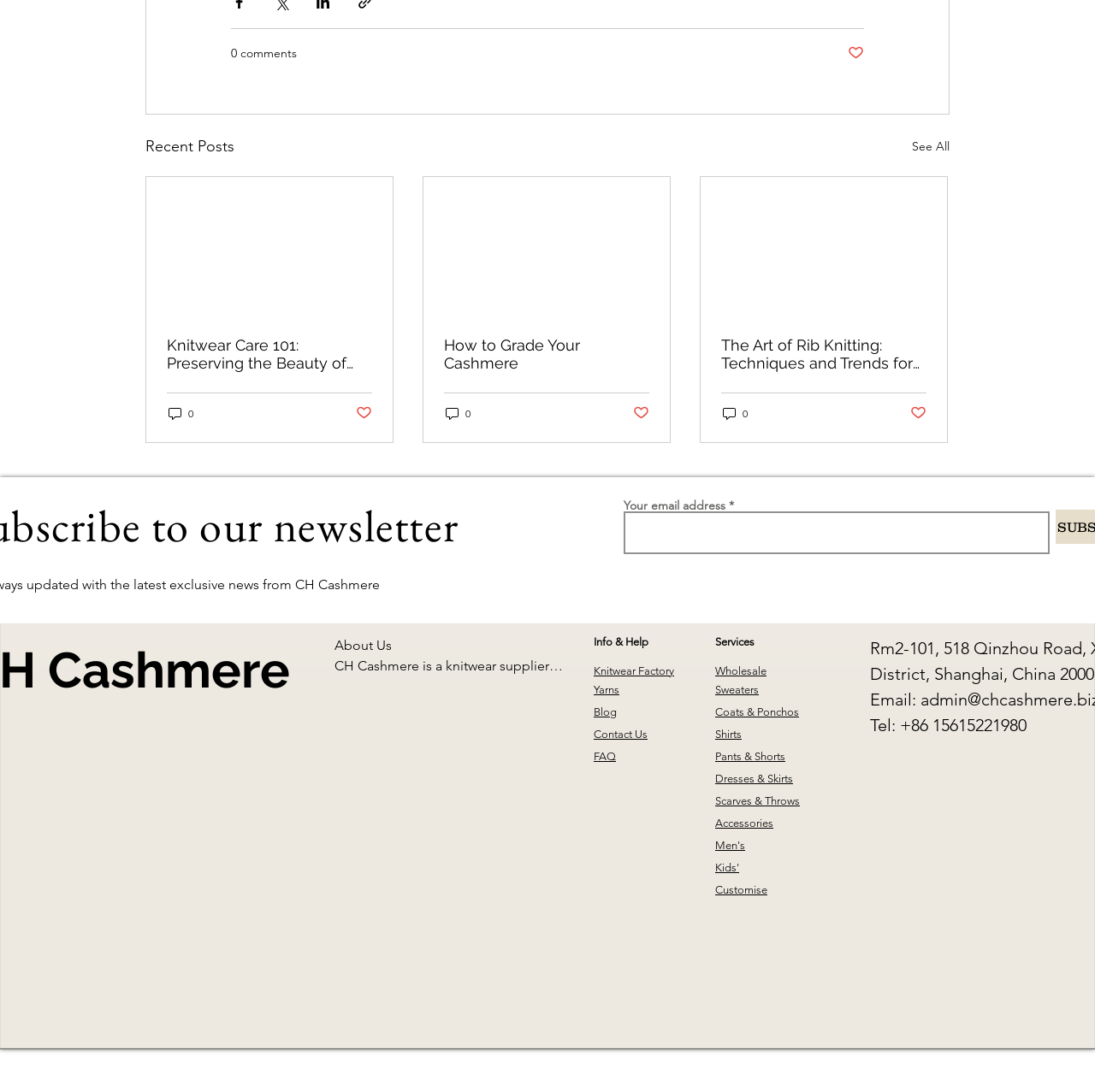Locate the bounding box coordinates of the area where you should click to accomplish the instruction: "Click the 'Blog' link".

[0.542, 0.646, 0.563, 0.658]